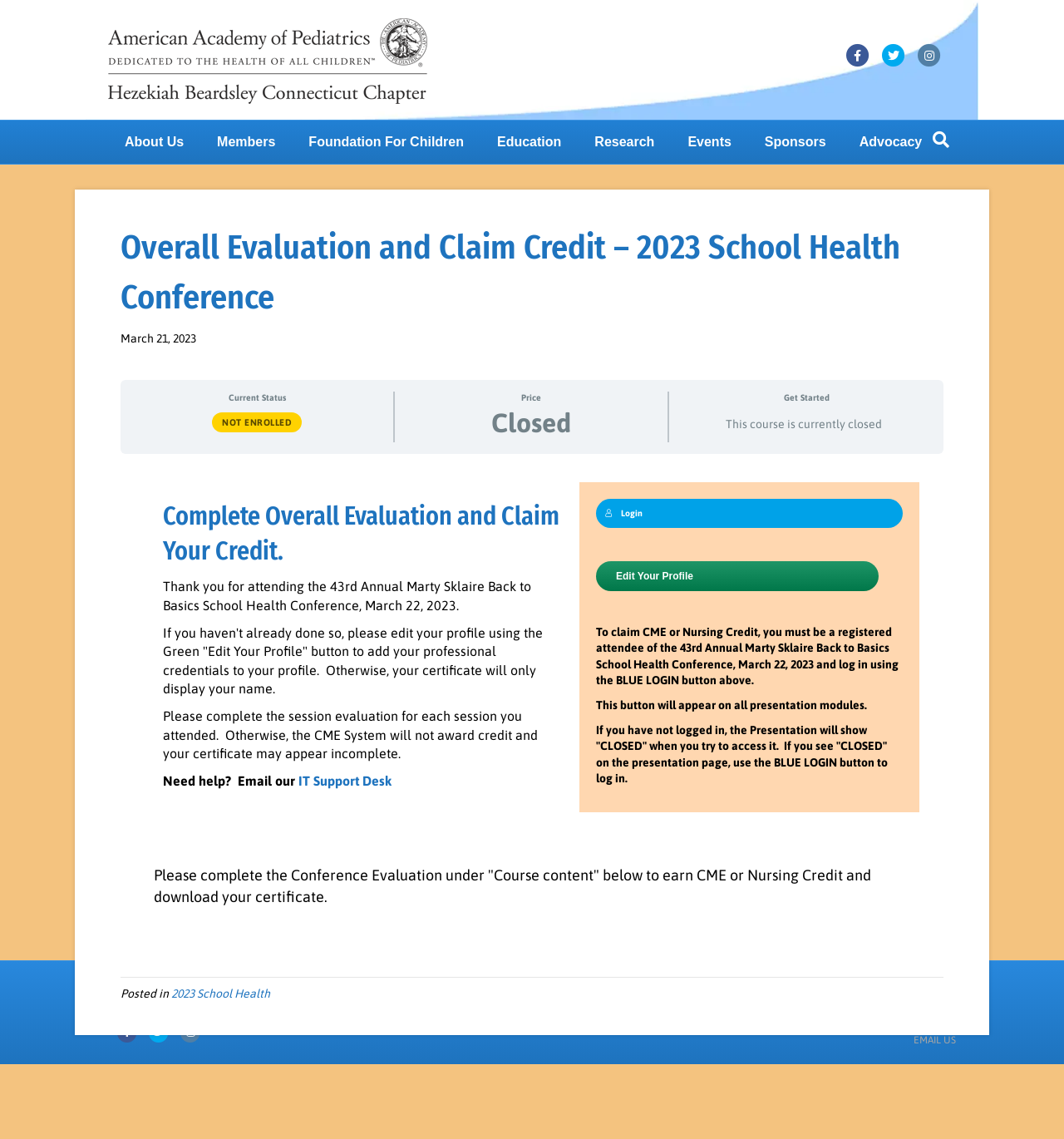Identify and provide the main heading of the webpage.

Overall Evaluation and Claim Credit – 2023 School Health Conference